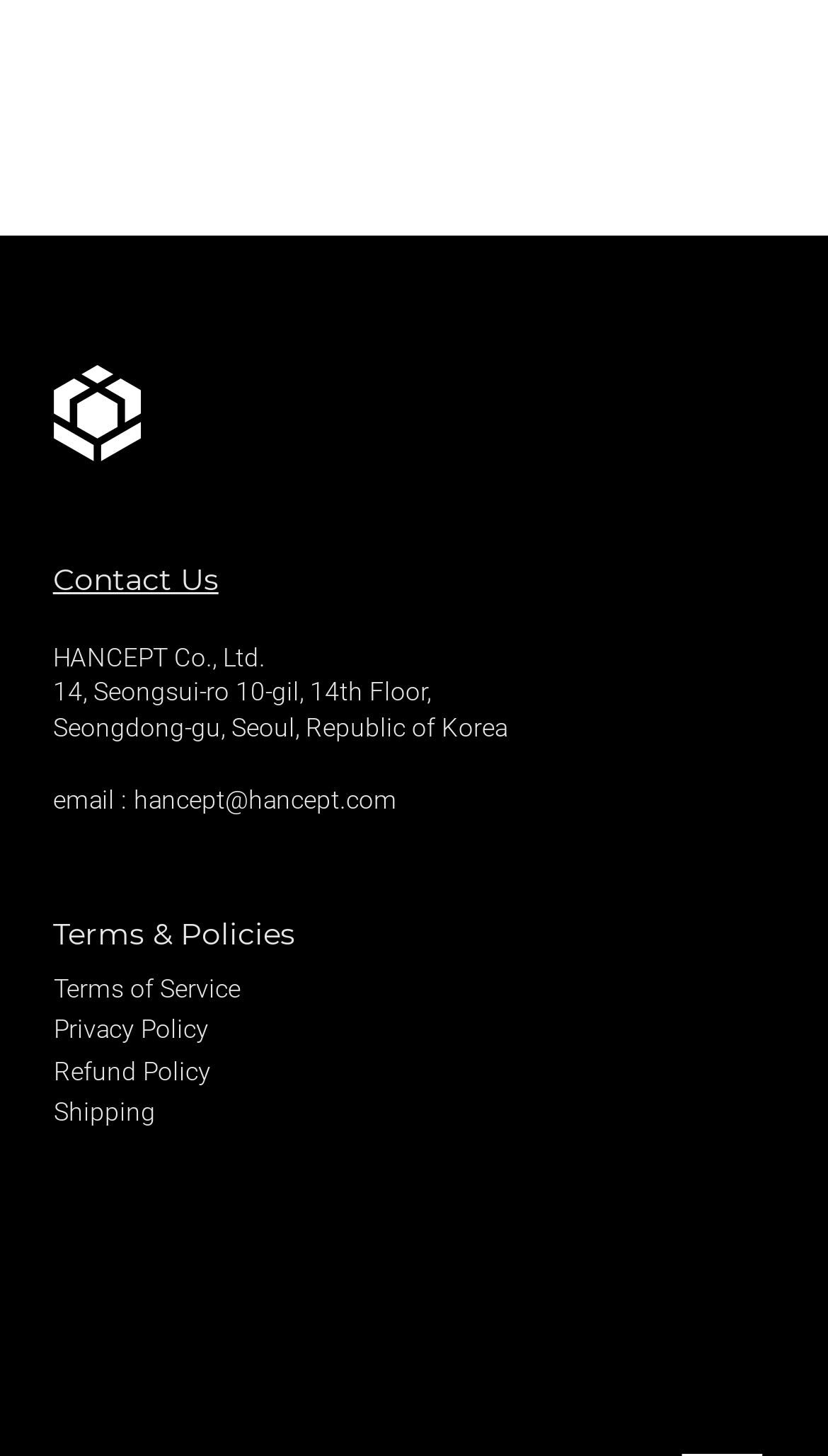Locate the bounding box coordinates of the segment that needs to be clicked to meet this instruction: "Watch HANCEPT on Youtube".

[0.864, 0.276, 0.936, 0.316]